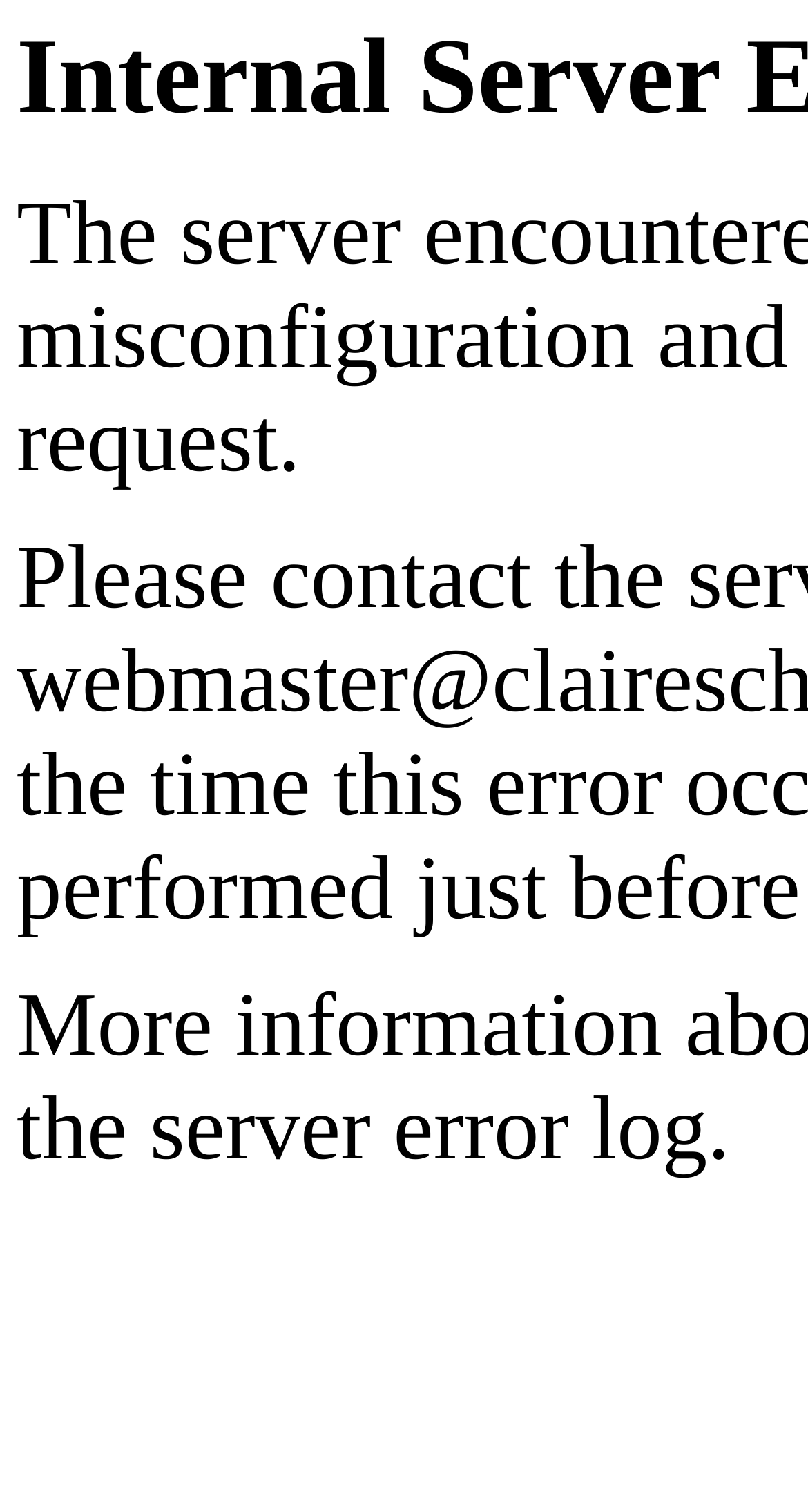Can you extract the headline from the webpage for me?

Internal Server Error